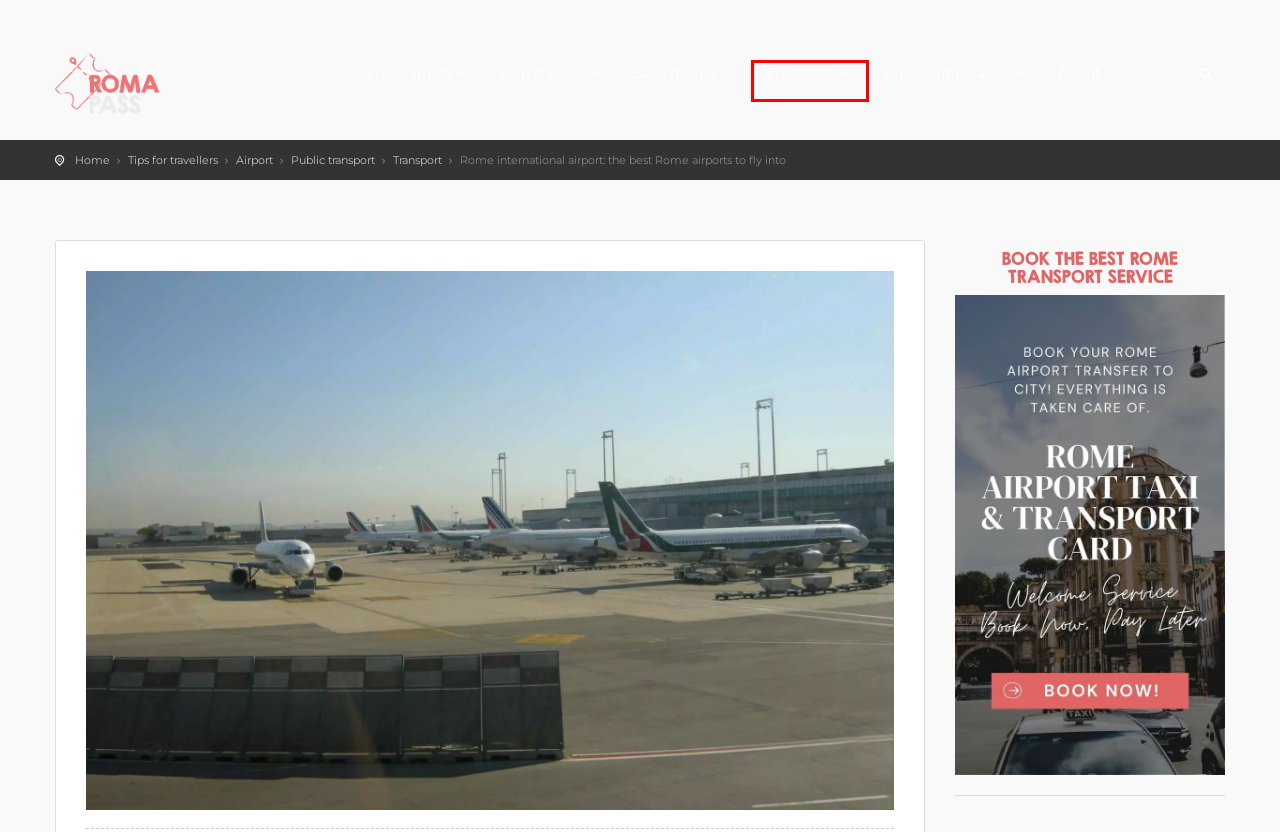View the screenshot of the webpage containing a red bounding box around a UI element. Select the most fitting webpage description for the new page shown after the element in the red bounding box is clicked. Here are the candidates:
A. Transport Rome travel guide -
B. Tips for travellers Rome travel guide -
C. About Roma Pass - Who am I and why this blog - roma-pass.com
D. Skip the line Rome travel guide -
E. Save money Rome travel guide -
F. Airport Rome travel guide -
G. Roma Pass - Visit Rome with our Travel Guide and Save Money
H. Travel guide Rome travel guide -

A